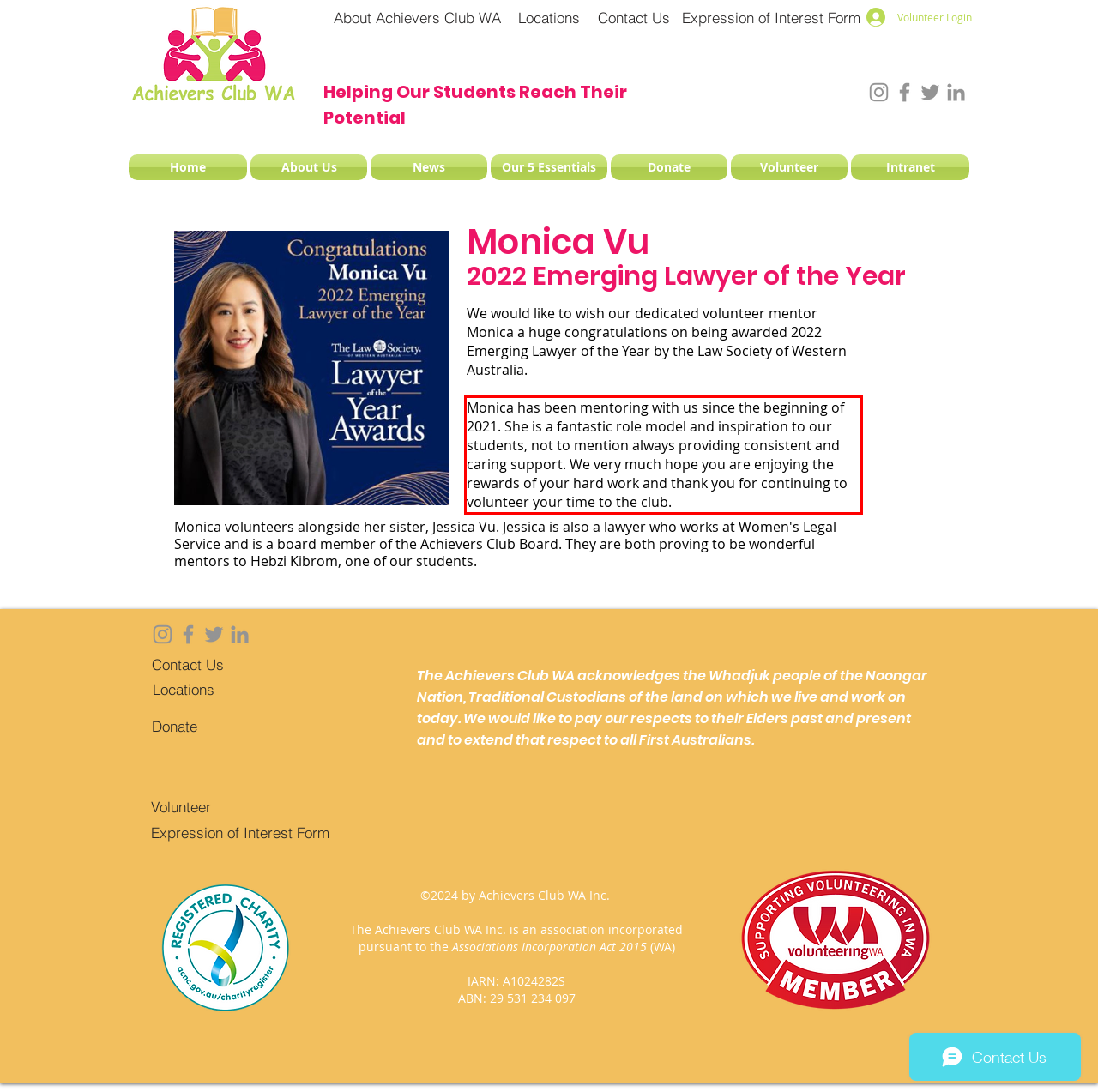Using the provided screenshot, read and generate the text content within the red-bordered area.

Monica has been mentoring with us since the beginning of 2021. She is a fantastic role model and inspiration to our students, not to mention always providing consistent and caring support. We very much hope you are enjoying the rewards of your hard work and thank you for continuing to volunteer your time to the club.